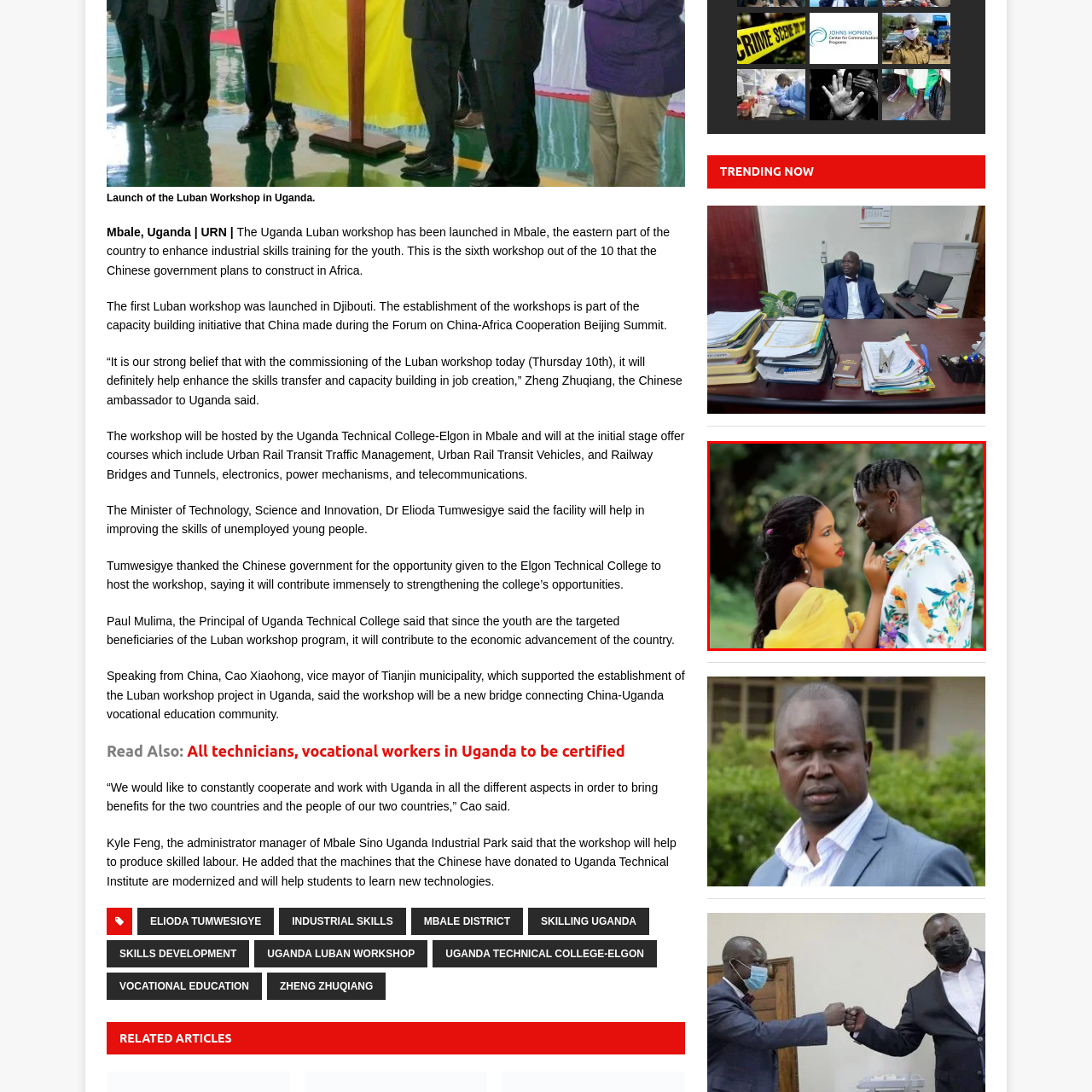What surrounds the couple?
Please analyze the segment of the image inside the red bounding box and respond with a single word or phrase.

Nature's beauty